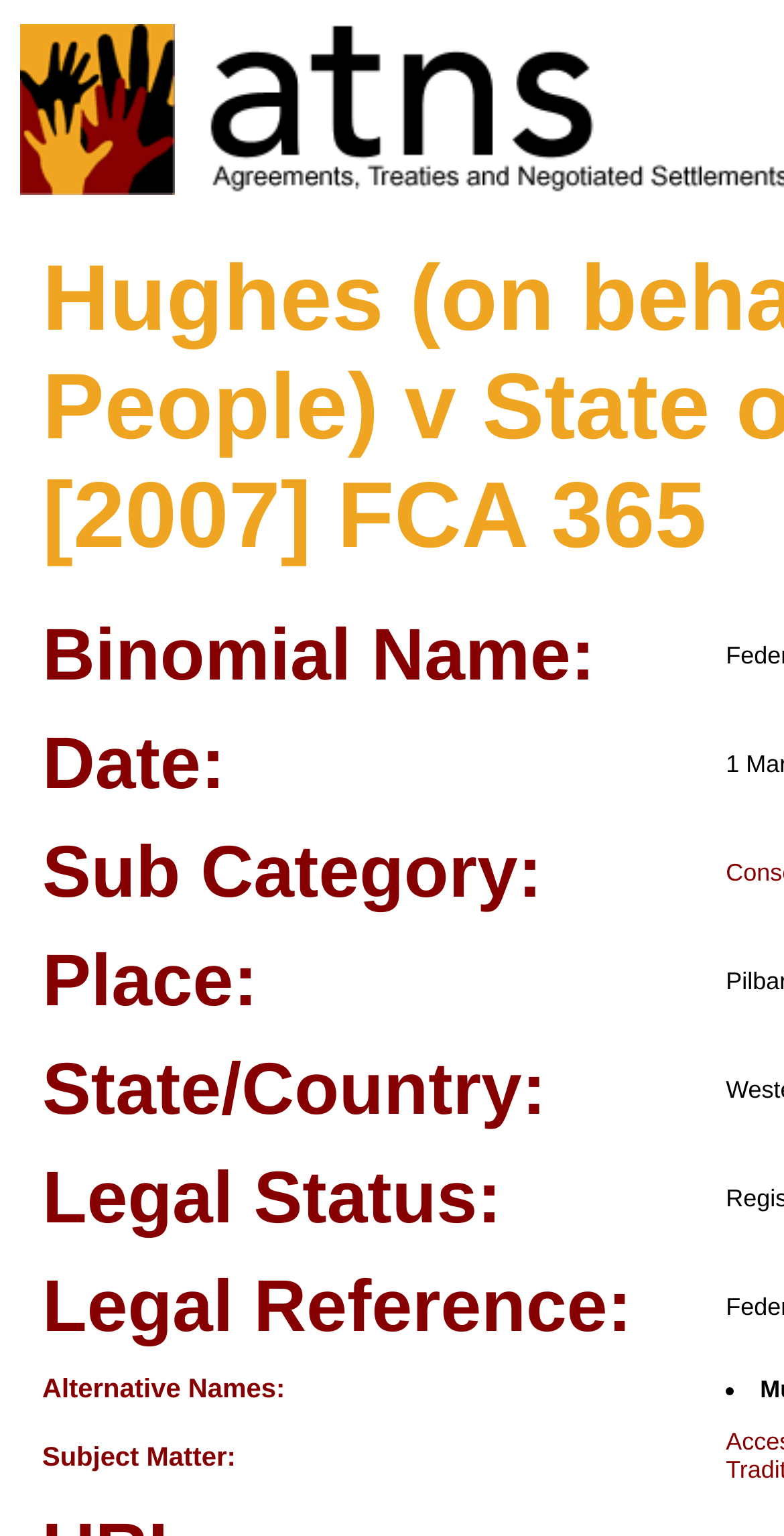Please analyze the image and provide a thorough answer to the question:
What is the purpose of the bullet point?

The bullet point is associated with the layout table cell labeled 'Alternative Names:', which implies that the bullet point is used to list alternative names for the agreement.